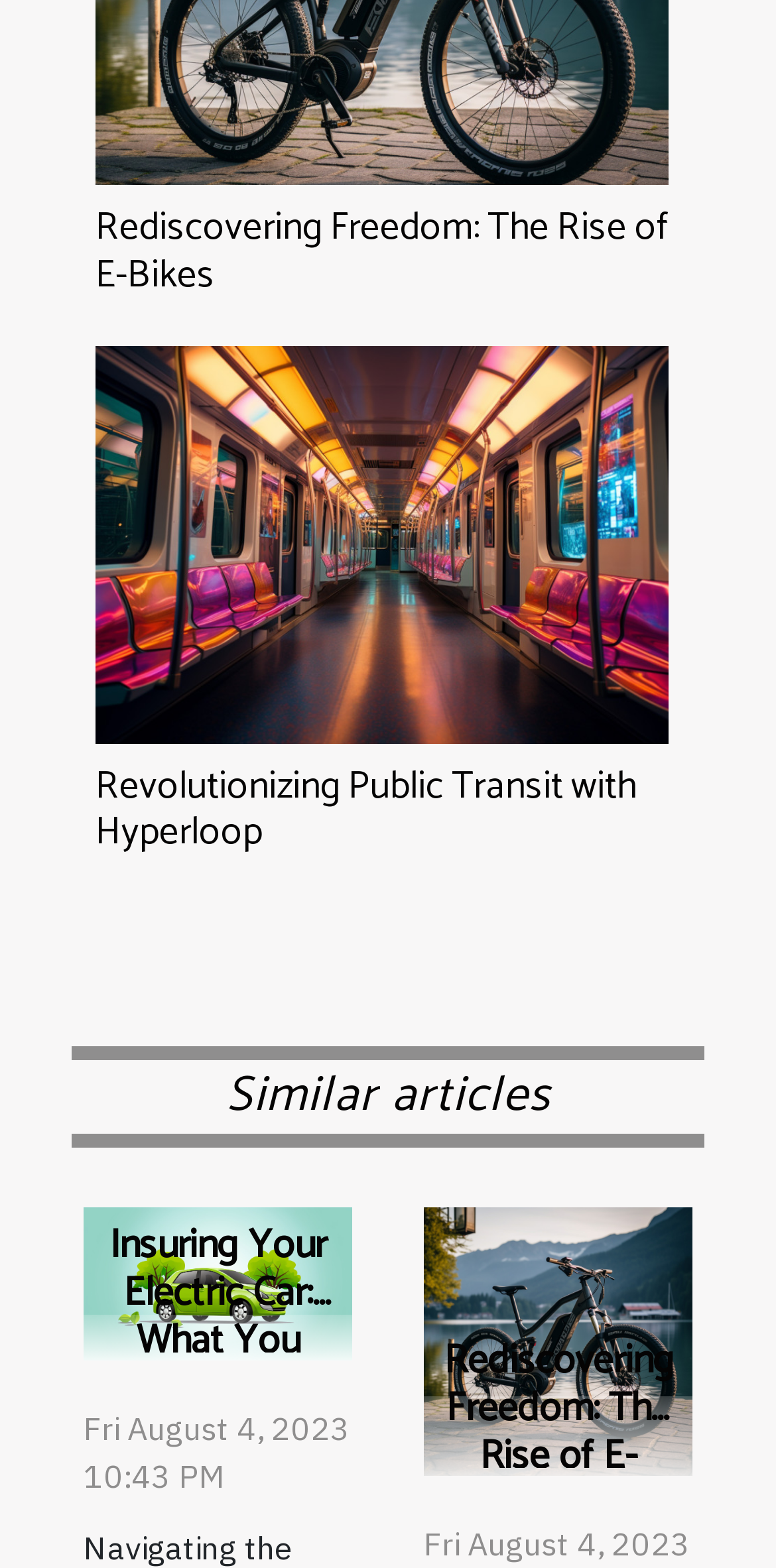How many links are there in the 'Similar articles' section?
Refer to the image and provide a concise answer in one word or phrase.

2